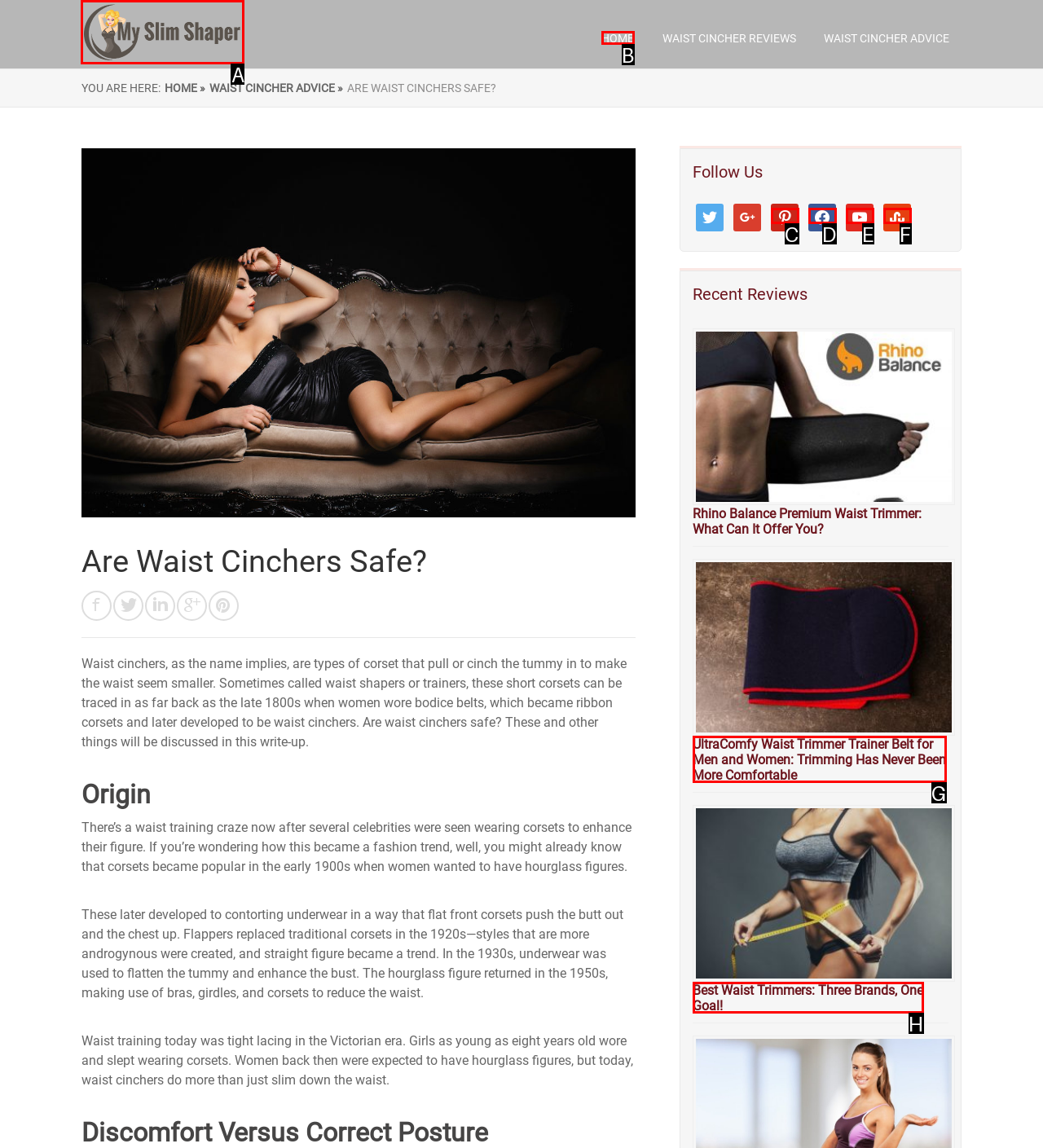Please indicate which HTML element to click in order to fulfill the following task: Click on the 'My Slim Shaper' link Respond with the letter of the chosen option.

A